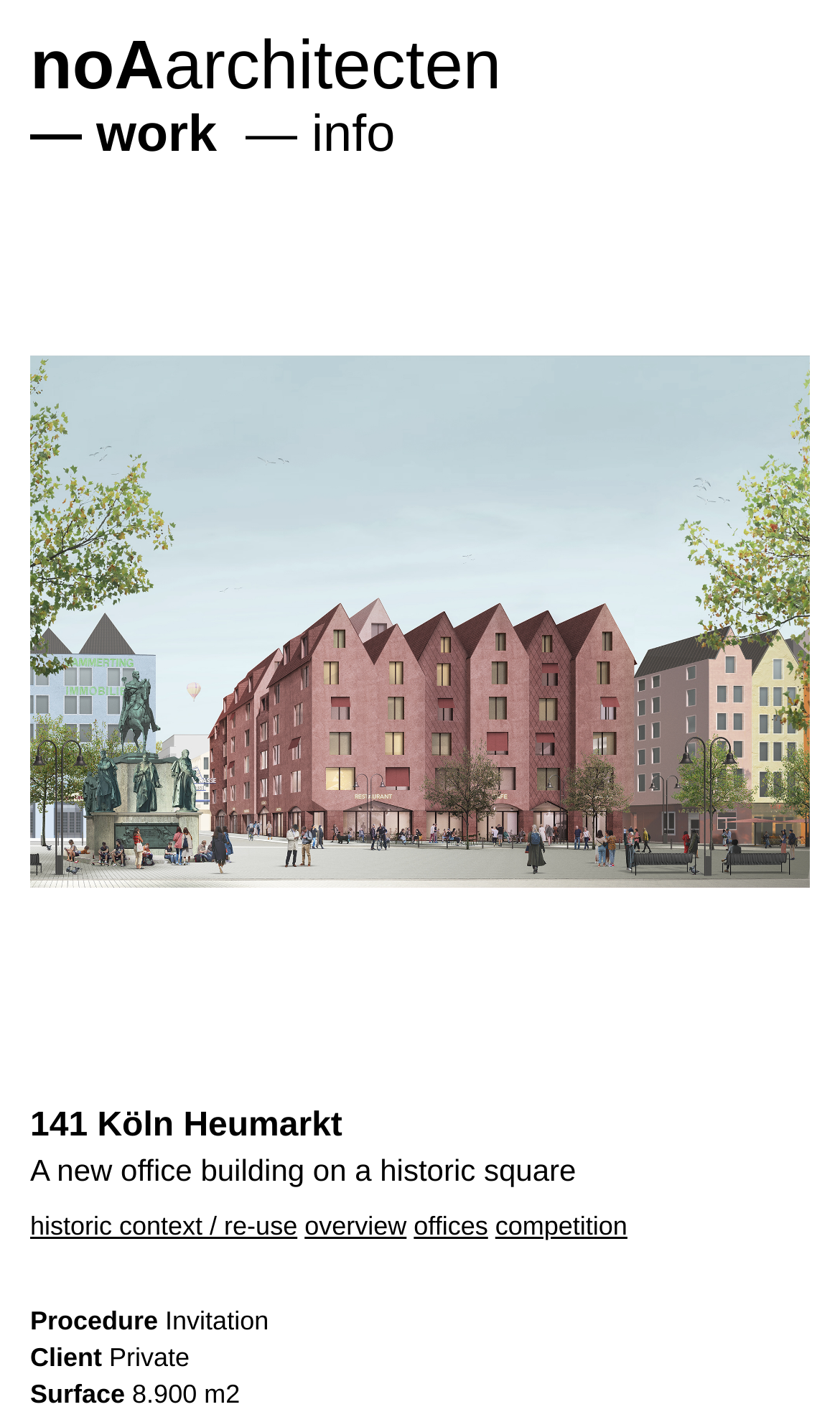Please determine the bounding box coordinates for the UI element described as: "historic context / re-use".

[0.036, 0.857, 0.354, 0.878]